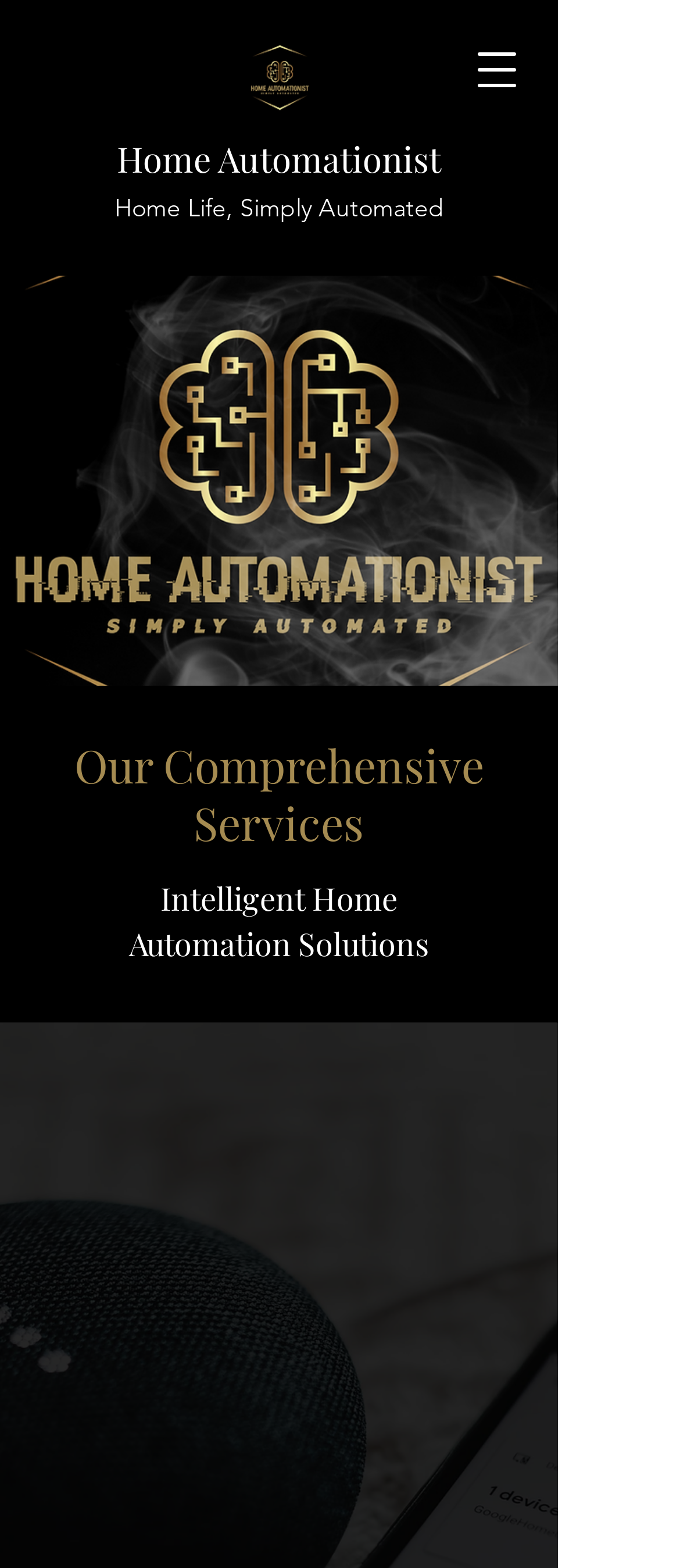Create a detailed description of the webpage's content and layout.

The webpage is about Smart Home Automation Services provided by a local expert in the GTA and Durham Region. At the top-right corner, there is a button to open a navigation menu. Next to it, on the top-center, is a color logo with a background image. Below the logo, there are two lines of text: "Home Automationist" and "Home Life, Simply Automated". 

On the left side of the page, there is a larger version of the same color logo with a background image, taking up a significant portion of the page. 

The main content of the page starts with a heading "Our Comprehensive Services" located at the top-center of the page. Below this heading, there is a section about "Intelligent Home Automation Solutions" with a subheading "Smart Automation" and a paragraph of text "What We Can Do".